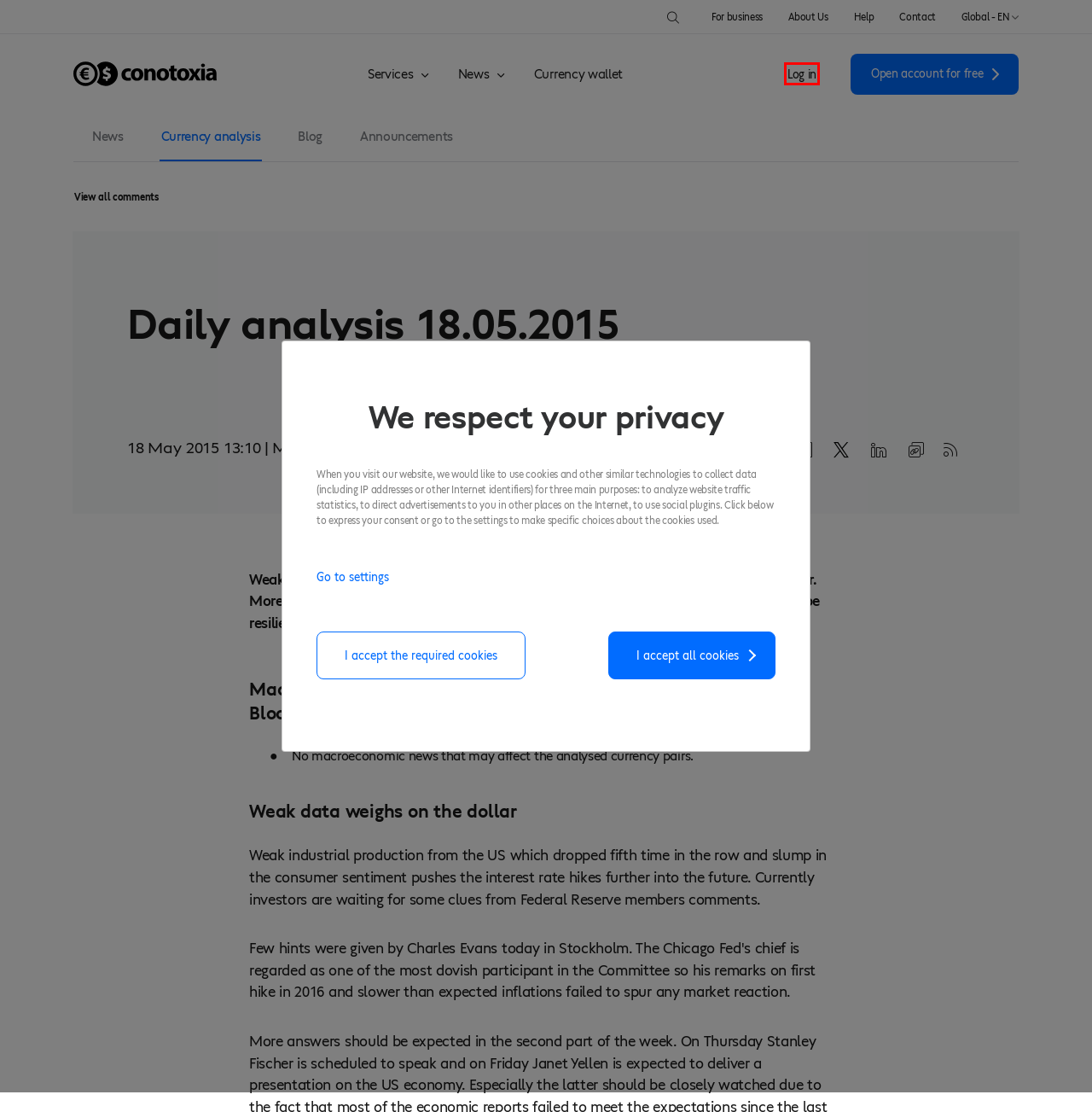Look at the screenshot of a webpage that includes a red bounding box around a UI element. Select the most appropriate webpage description that matches the page seen after clicking the highlighted element. Here are the candidates:
A. Currency exchange office, money transfers, payments for companies - Conotoxia.com
B. Blog - Conotoxia.com
C. Log in - Conotoxia.com
D. Start registration - Conotoxia.com
E. News about new solutions and services - Conotoxia.com
F. Announcements - Conotoxia.com
G. Who we are - Conotoxia.com
H. Multi-currency financial services - Conotoxia.com

C